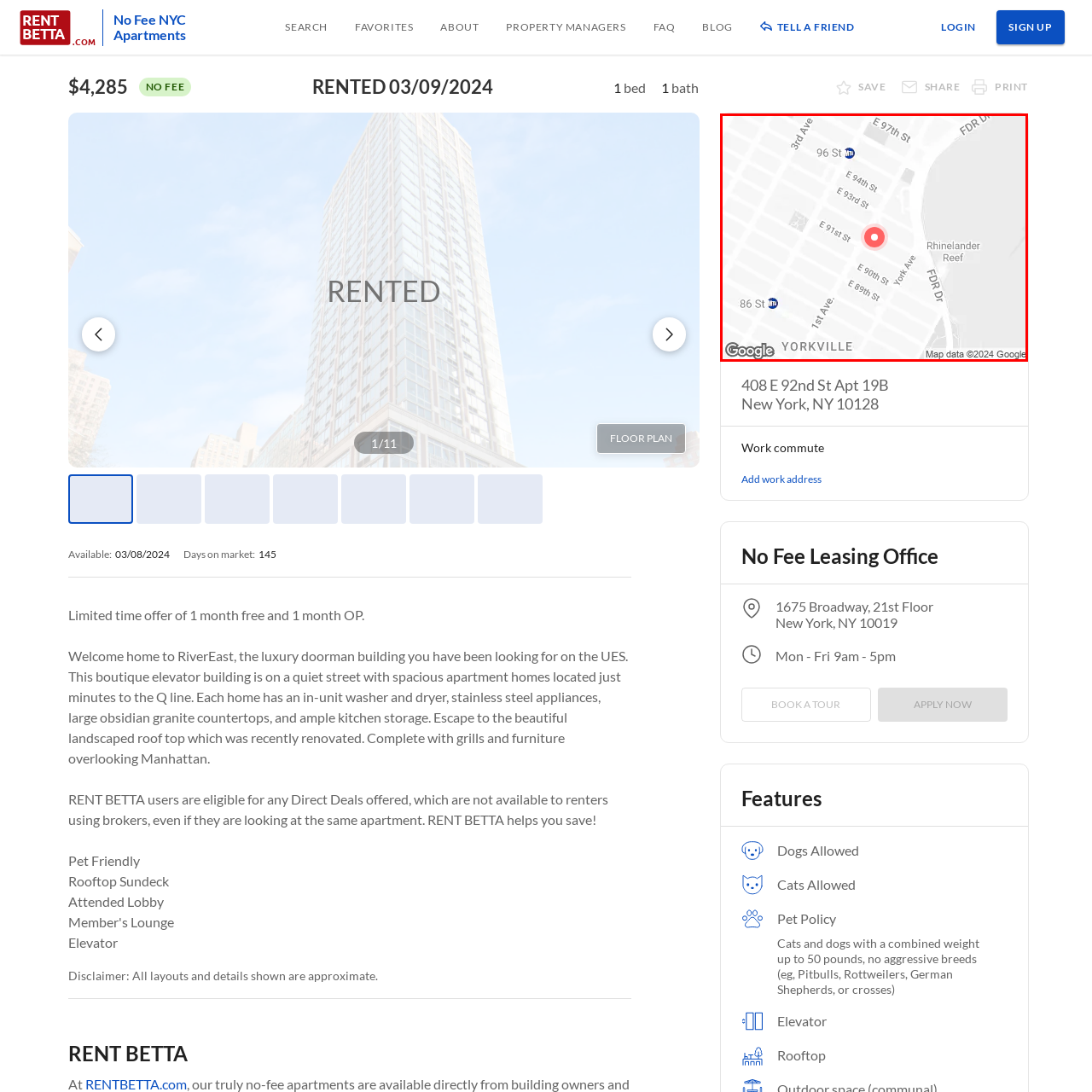Pay attention to the section outlined in red, What is the purpose of the map in the image? 
Reply with a single word or phrase.

Real estate listing